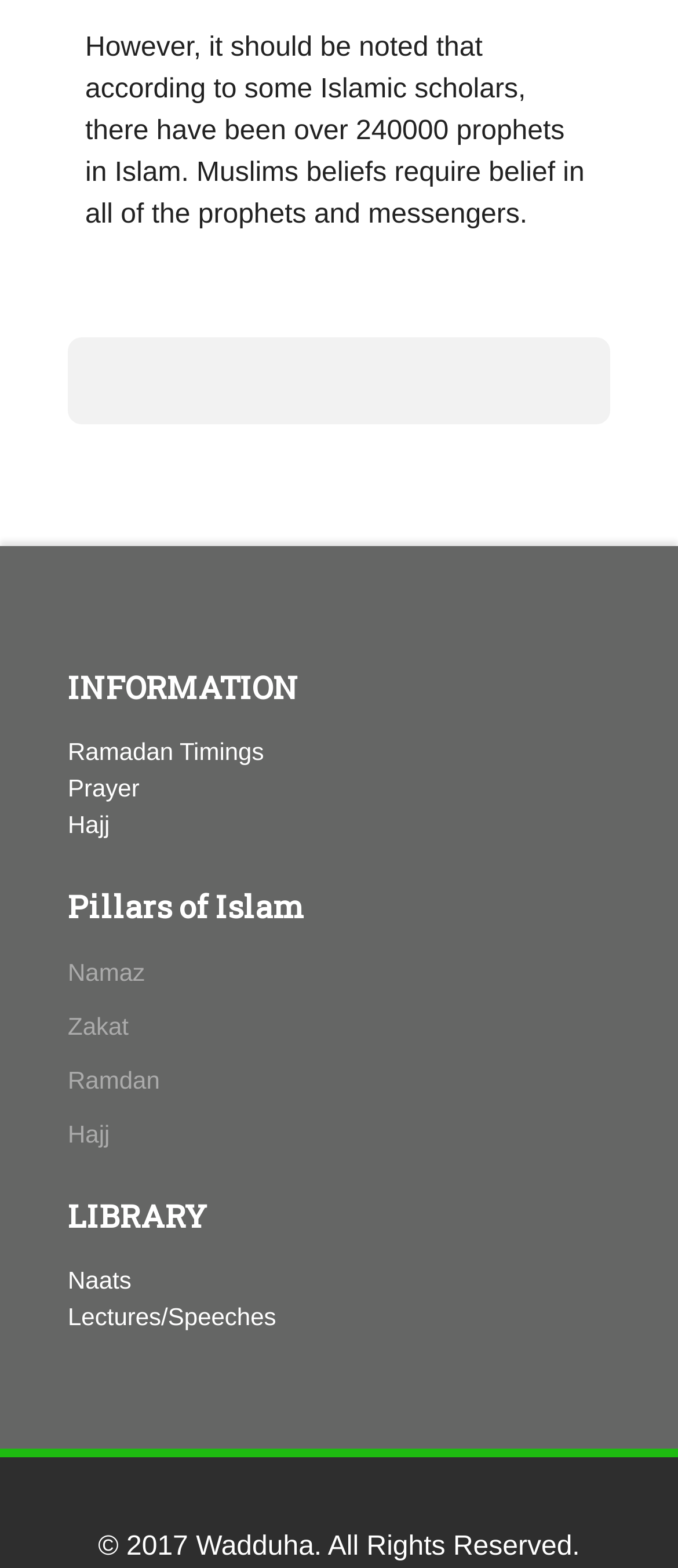Please determine the bounding box coordinates of the element to click on in order to accomplish the following task: "Read second post". Ensure the coordinates are four float numbers ranging from 0 to 1, i.e., [left, top, right, bottom].

None